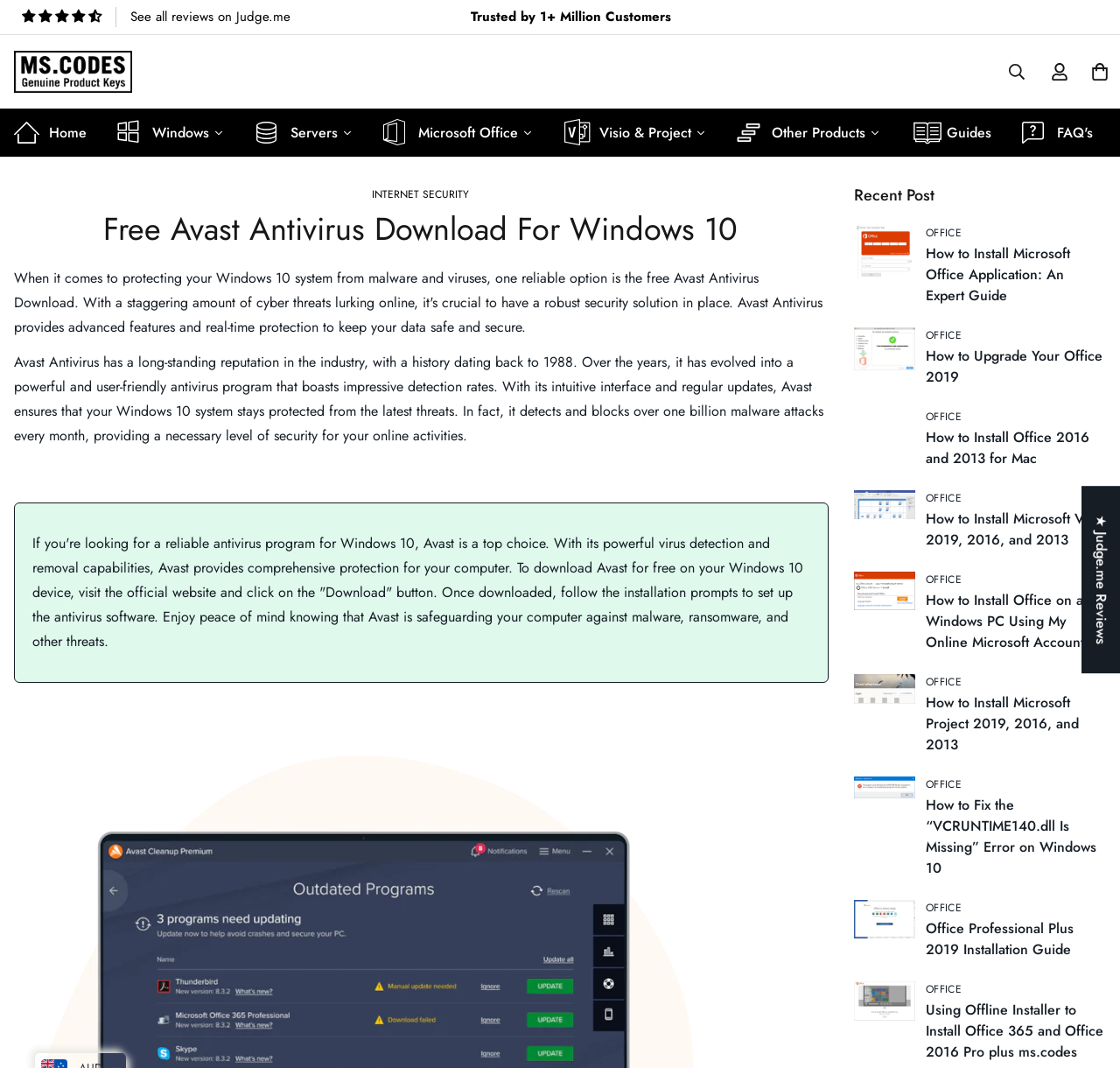Pinpoint the bounding box coordinates of the element you need to click to execute the following instruction: "Read the recent post about installing Microsoft Office Application". The bounding box should be represented by four float numbers between 0 and 1, in the format [left, top, right, bottom].

[0.762, 0.211, 0.817, 0.262]